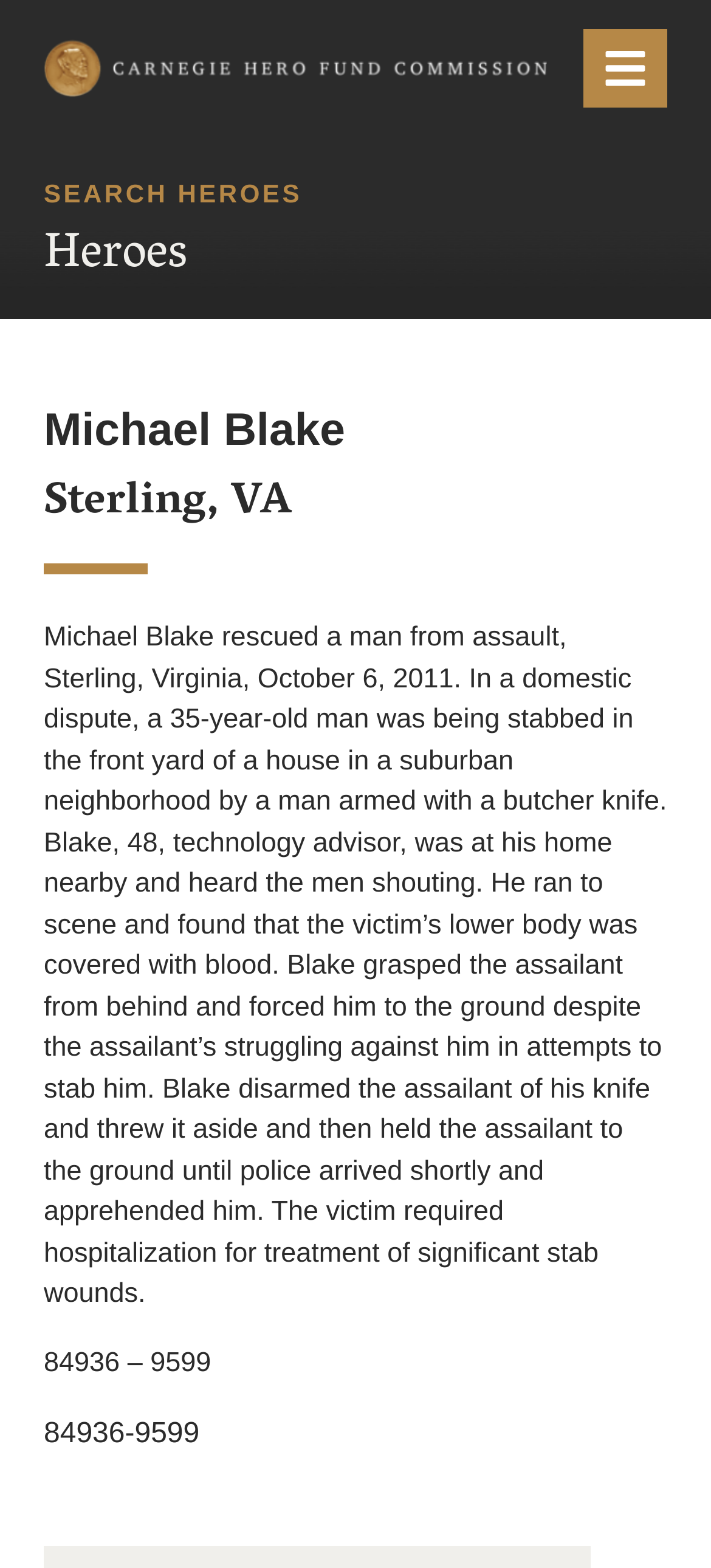Utilize the details in the image to give a detailed response to the question: What did Michael Blake do with the knife after disarming the assailant?

According to the webpage, after Michael Blake disarmed the assailant, he threw the butcher knife aside, ensuring the assailant no longer had a weapon.